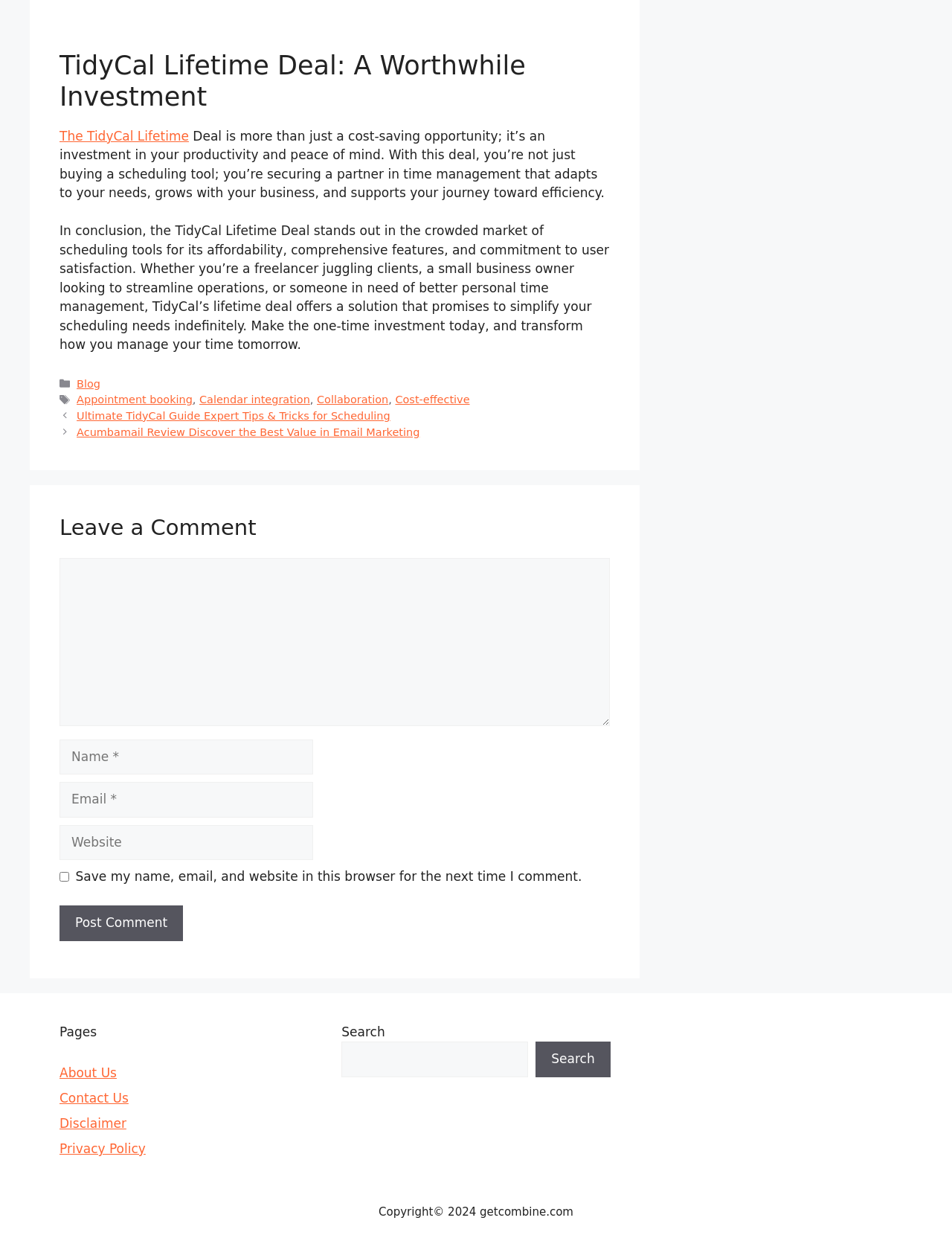Highlight the bounding box coordinates of the region I should click on to meet the following instruction: "Search for something".

[0.359, 0.843, 0.555, 0.872]